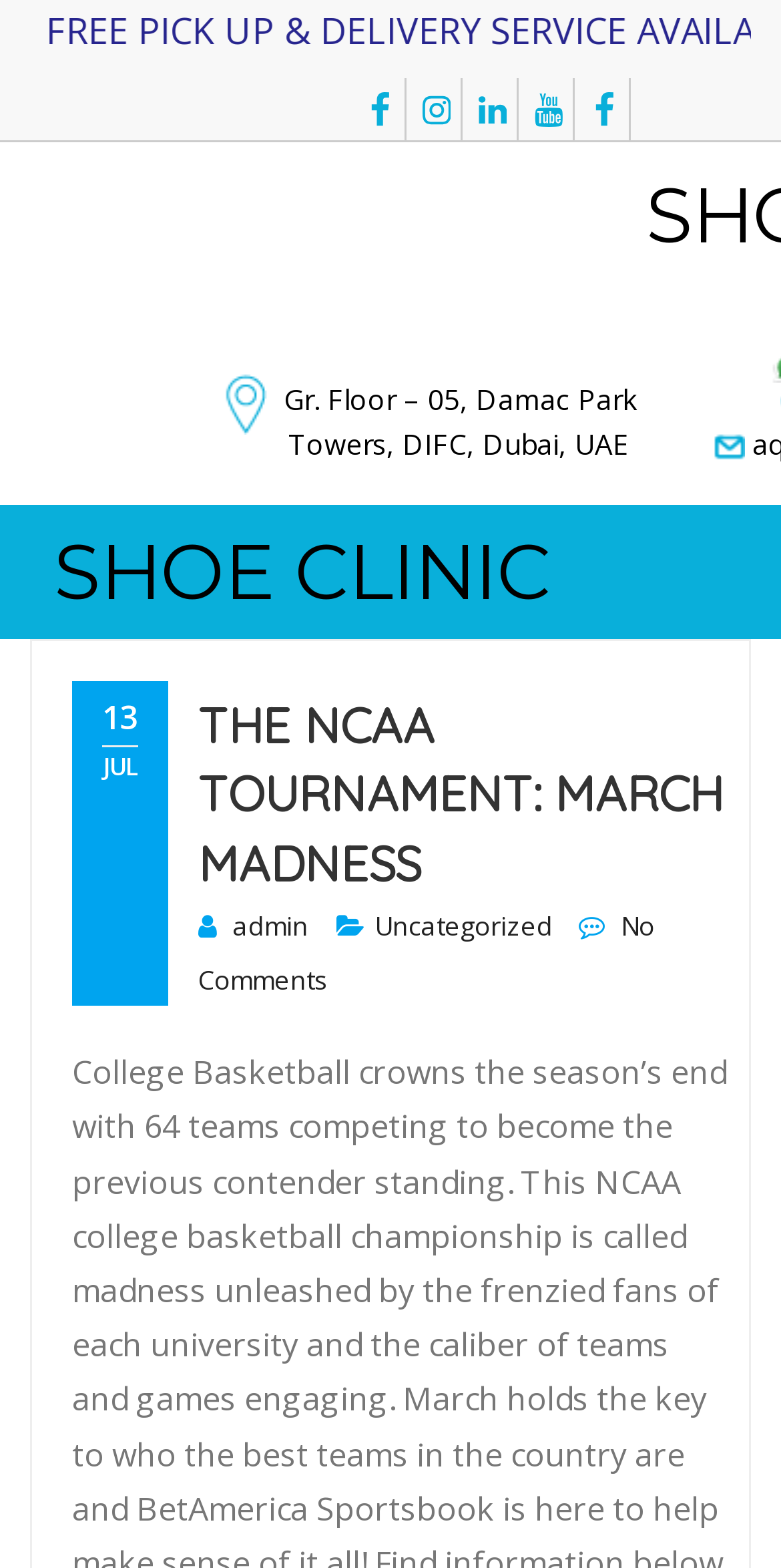What is the image located at the top-right corner of the webpage?
Please use the image to provide an in-depth answer to the question.

I analyzed the bounding box coordinates of the images on the webpage and found that the image with coordinates [0.912, 0.275, 0.953, 0.296] is located at the top-right corner of the webpage.